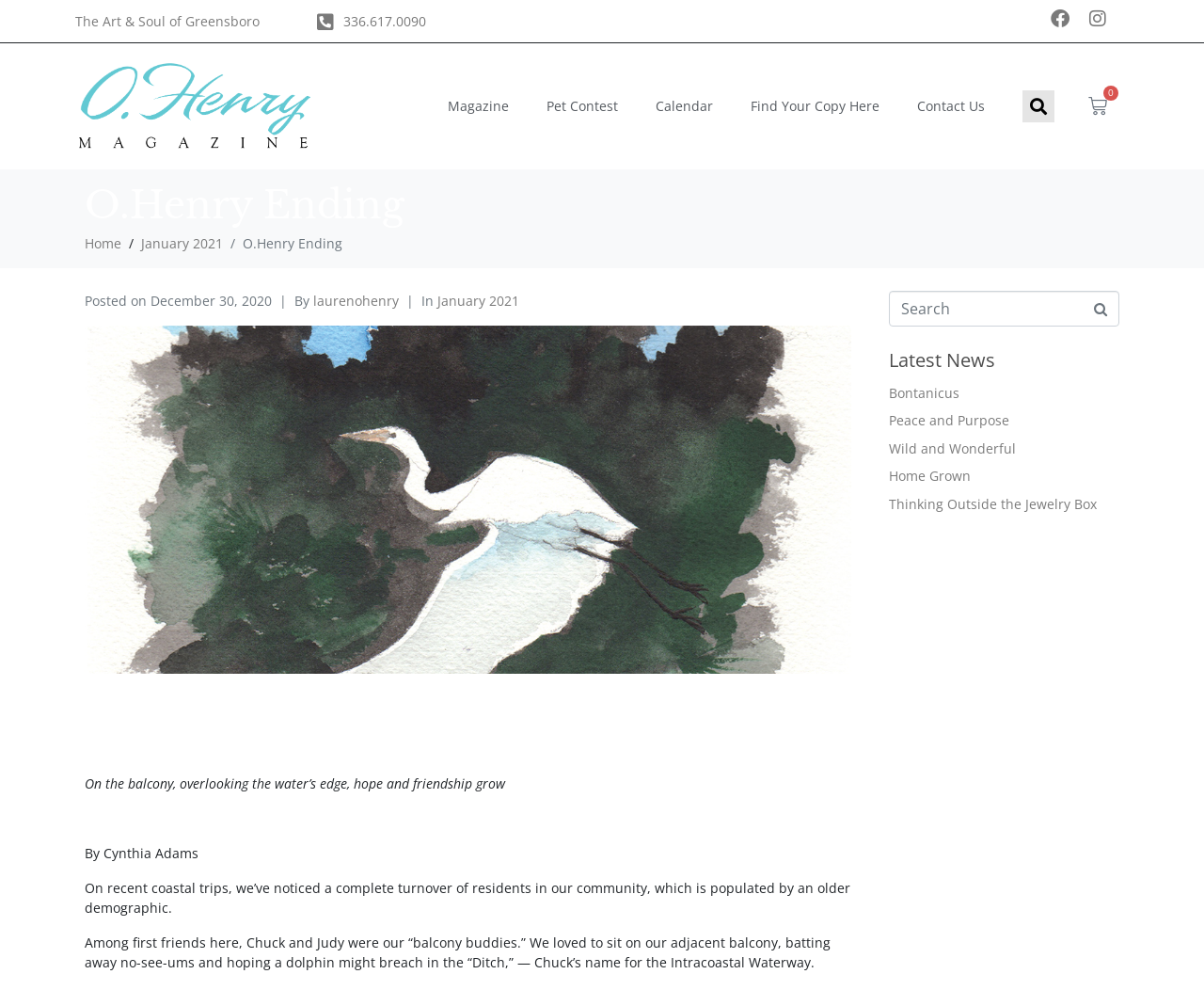Find the bounding box coordinates of the element to click in order to complete the given instruction: "Visit O.Henry Magazine homepage."

[0.062, 0.097, 0.258, 0.115]